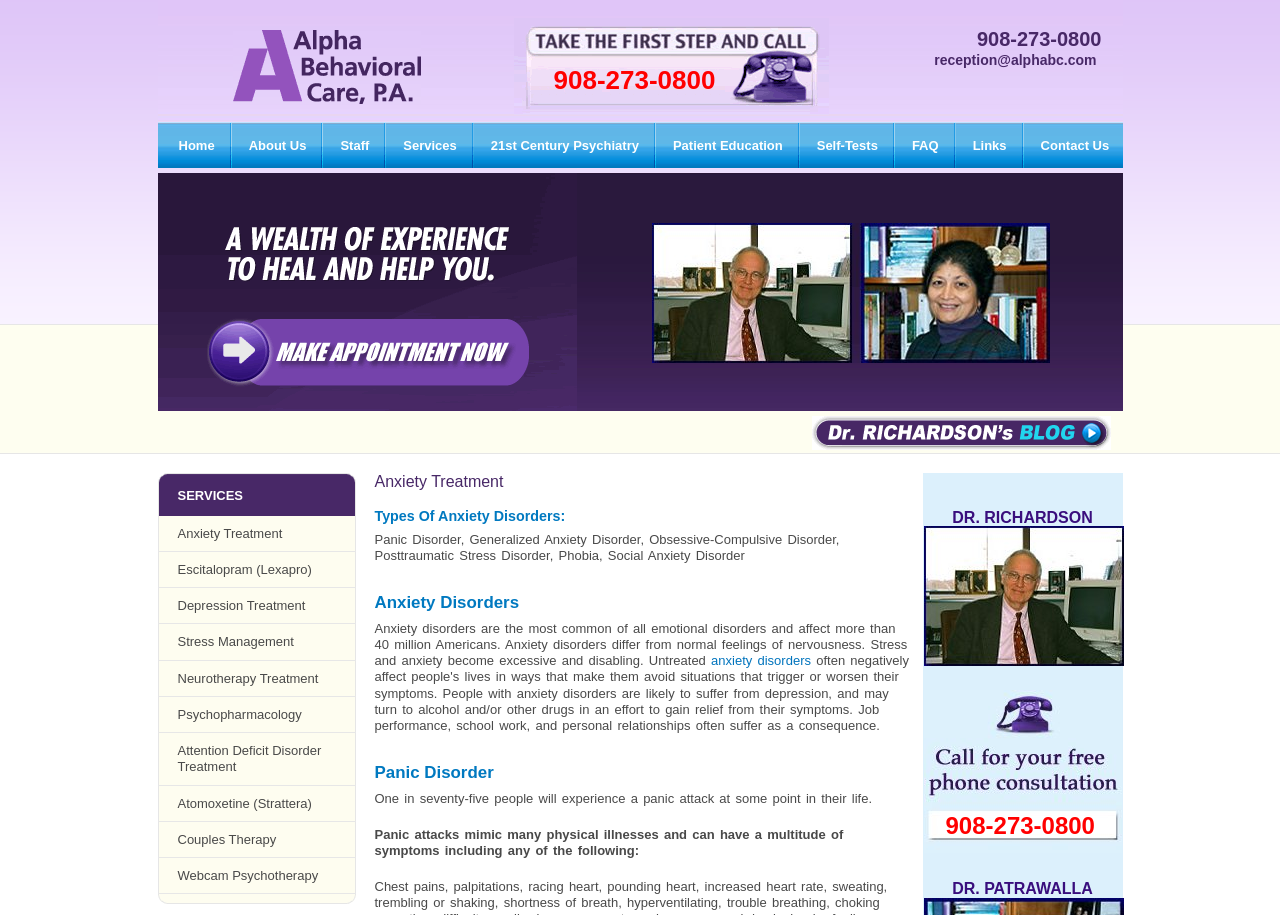Kindly determine the bounding box coordinates for the clickable area to achieve the given instruction: "Send an email to reception".

[0.73, 0.056, 0.857, 0.074]